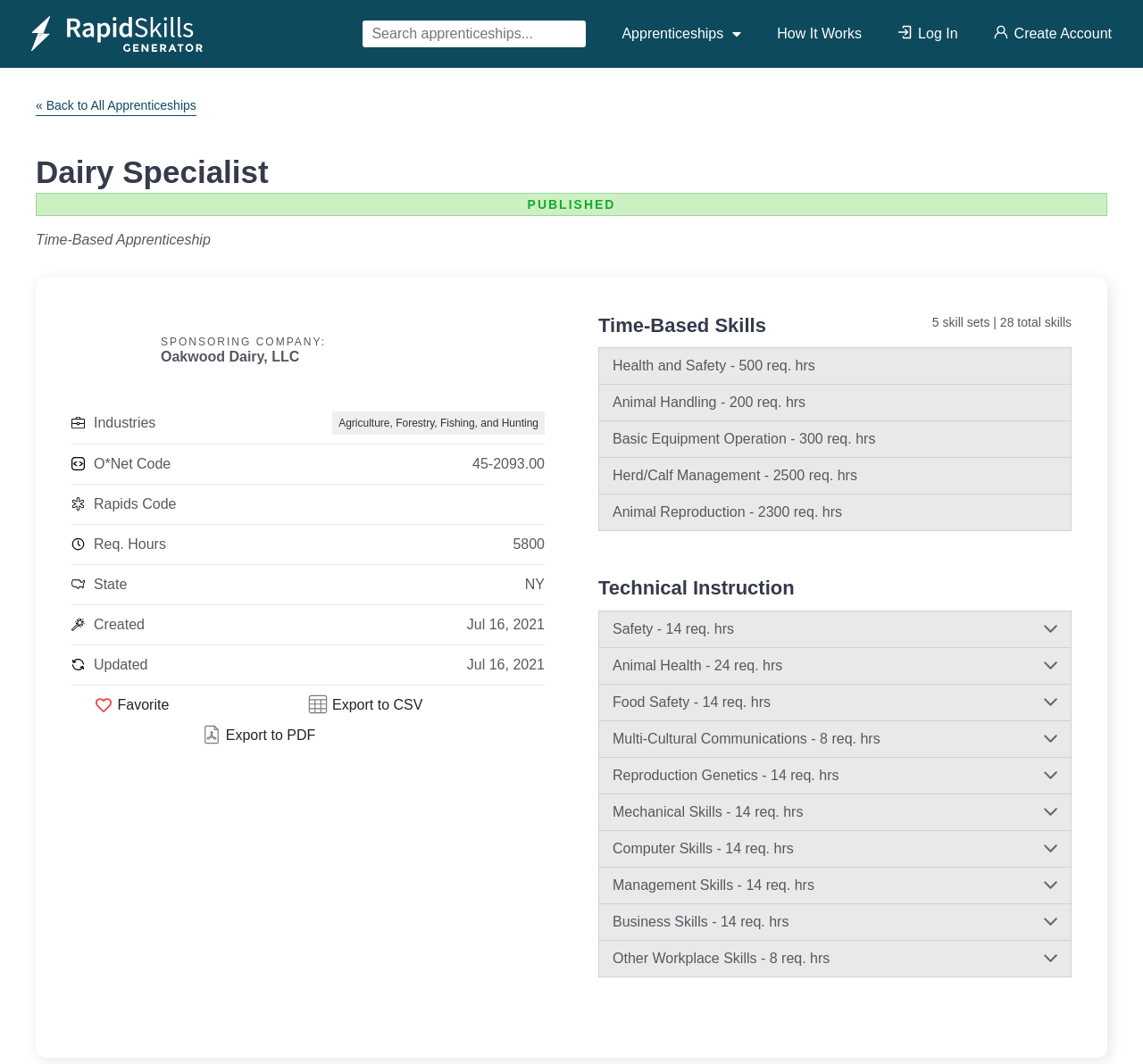Please give the bounding box coordinates of the area that should be clicked to fulfill the following instruction: "Open Print Dialog". The coordinates should be in the format of four float numbers from 0 to 1, i.e., [left, top, right, bottom].

[0.429, 0.37, 0.571, 0.411]